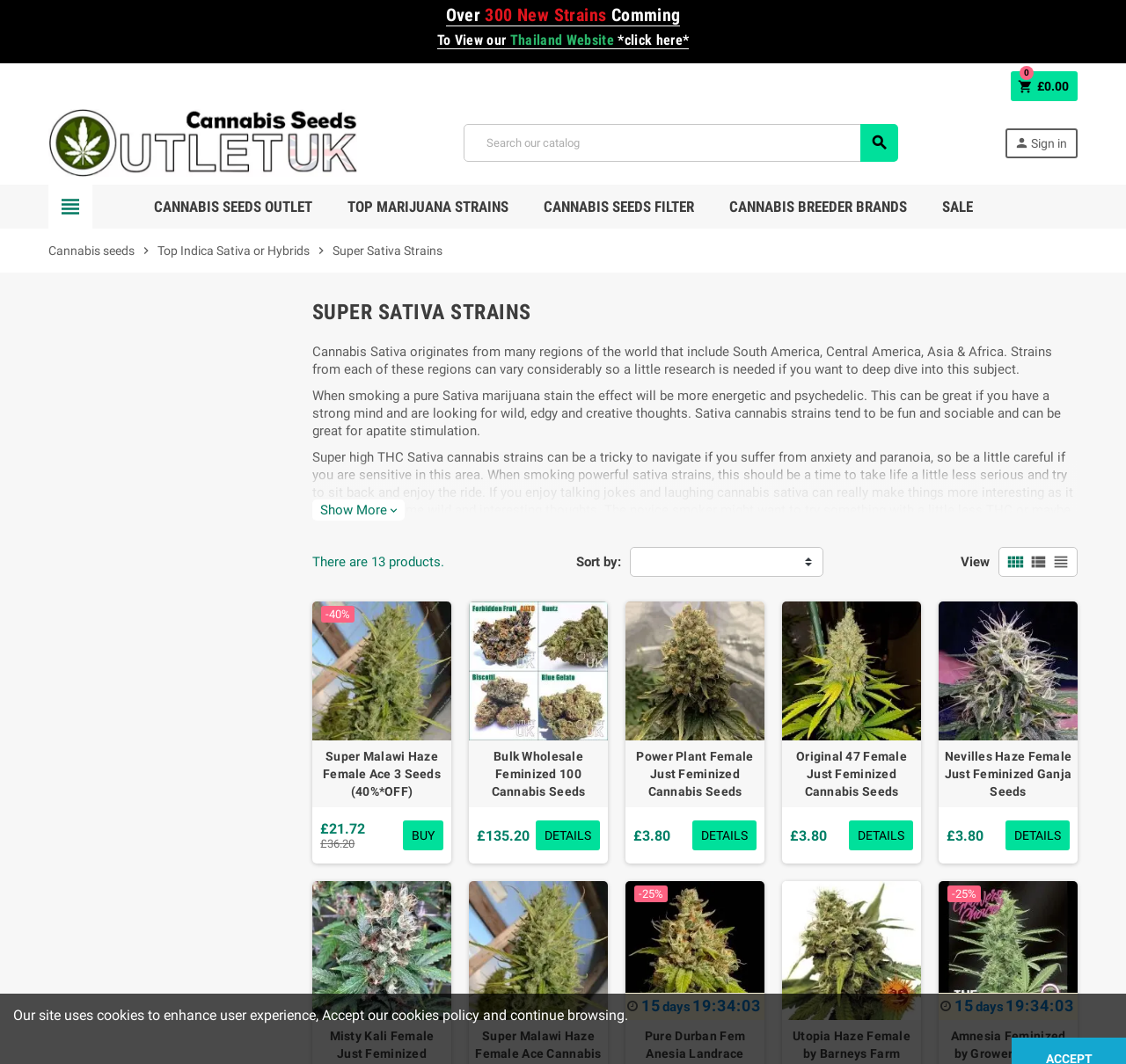What is the purpose of the 'Sort by:' dropdown menu?
Based on the image, provide your answer in one word or phrase.

To sort products